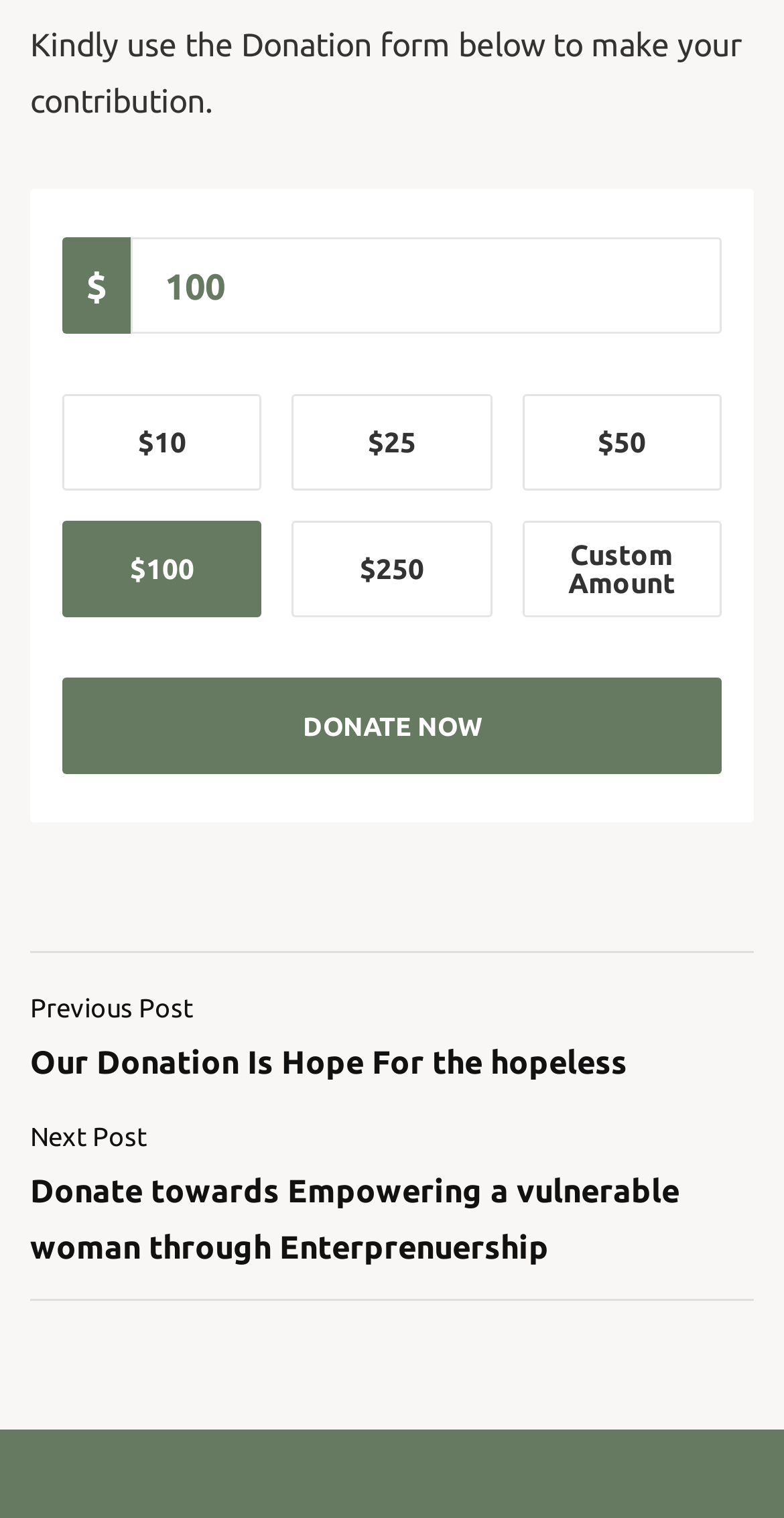Determine the bounding box coordinates for the UI element matching this description: "Menu".

None